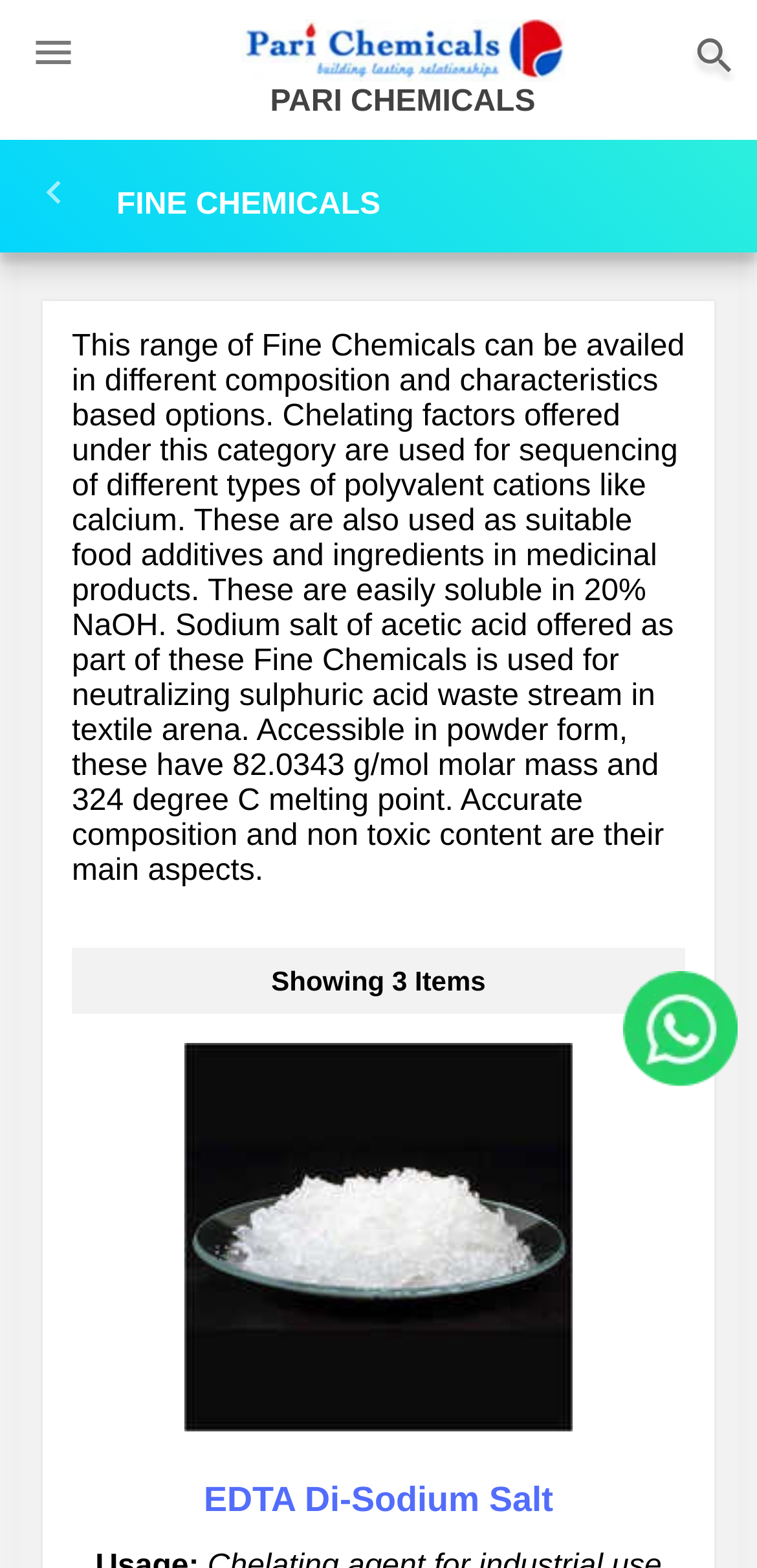How many items are shown on the webpage?
Look at the image and respond with a one-word or short phrase answer.

3